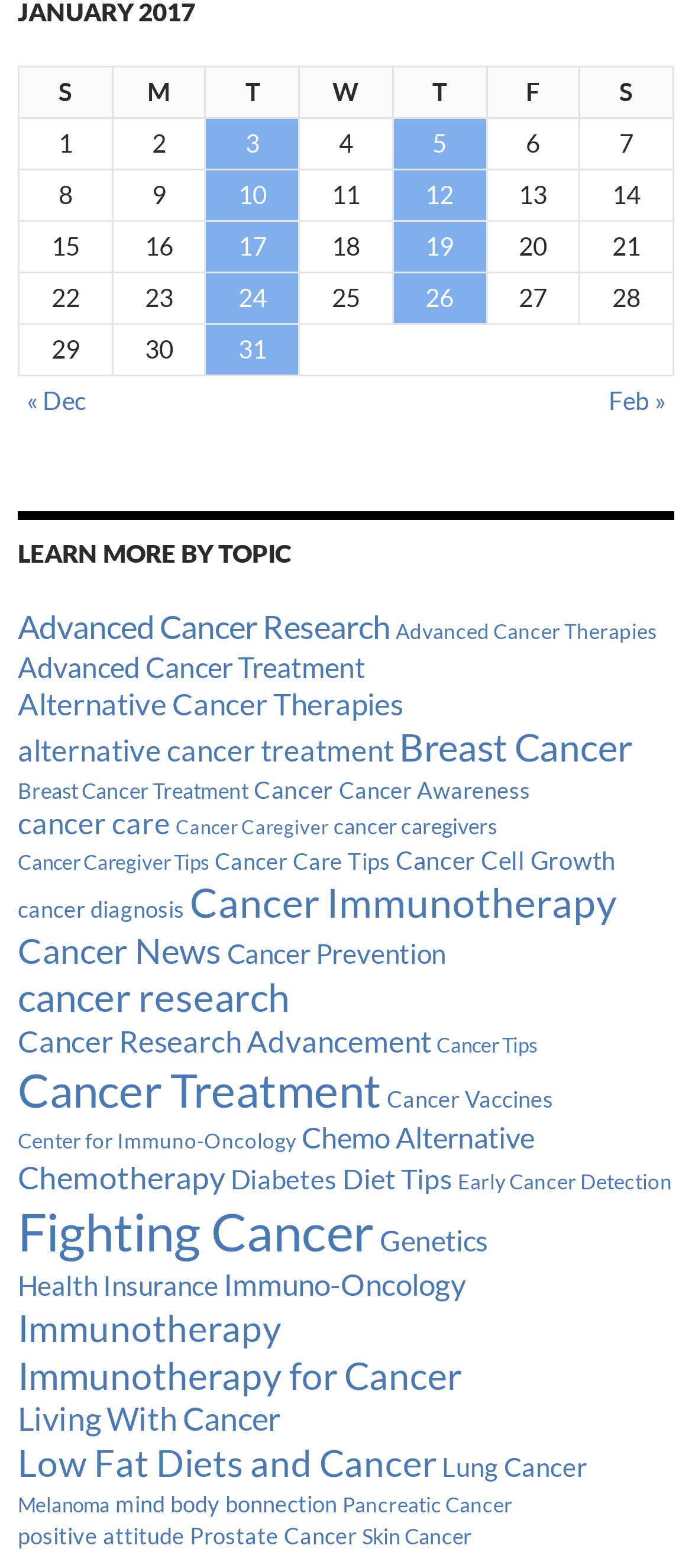Pinpoint the bounding box coordinates of the area that must be clicked to complete this instruction: "View 'Cancer News'".

[0.026, 0.593, 0.321, 0.619]